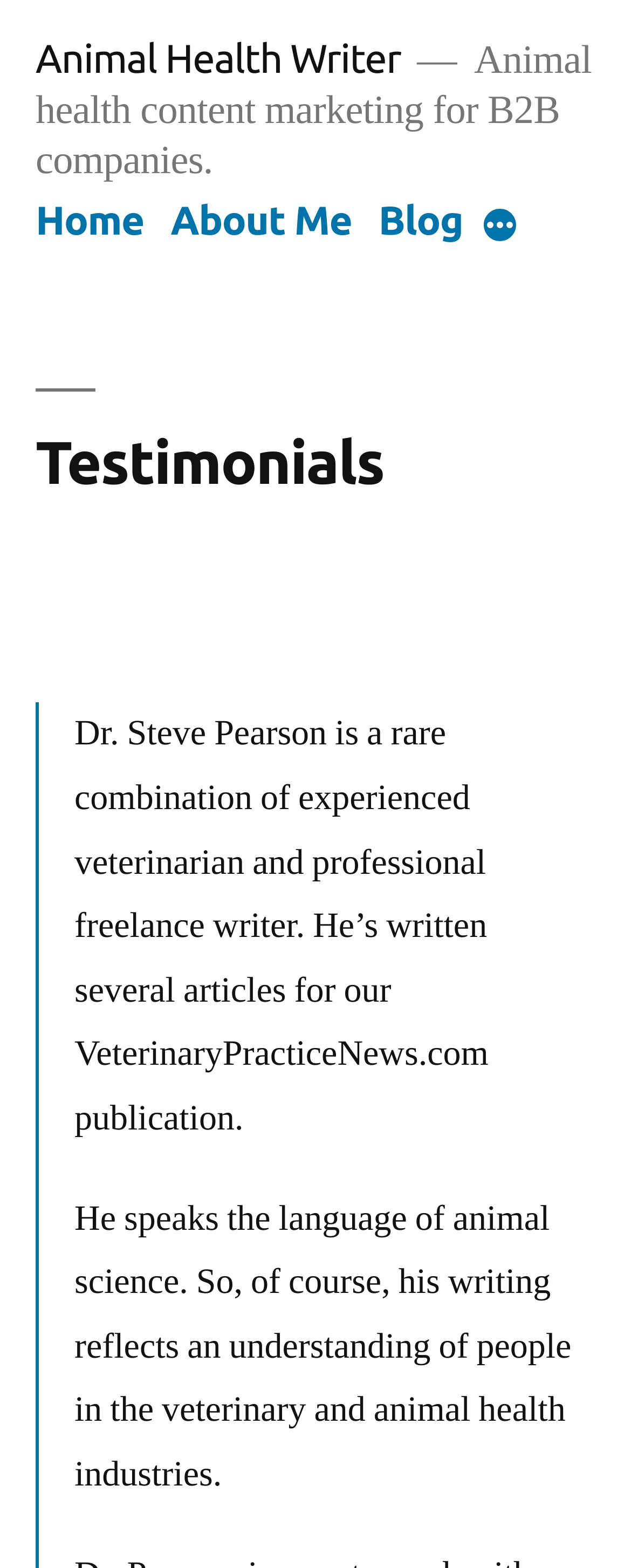How many menu items are in the top menu?
Observe the image and answer the question with a one-word or short phrase response.

4